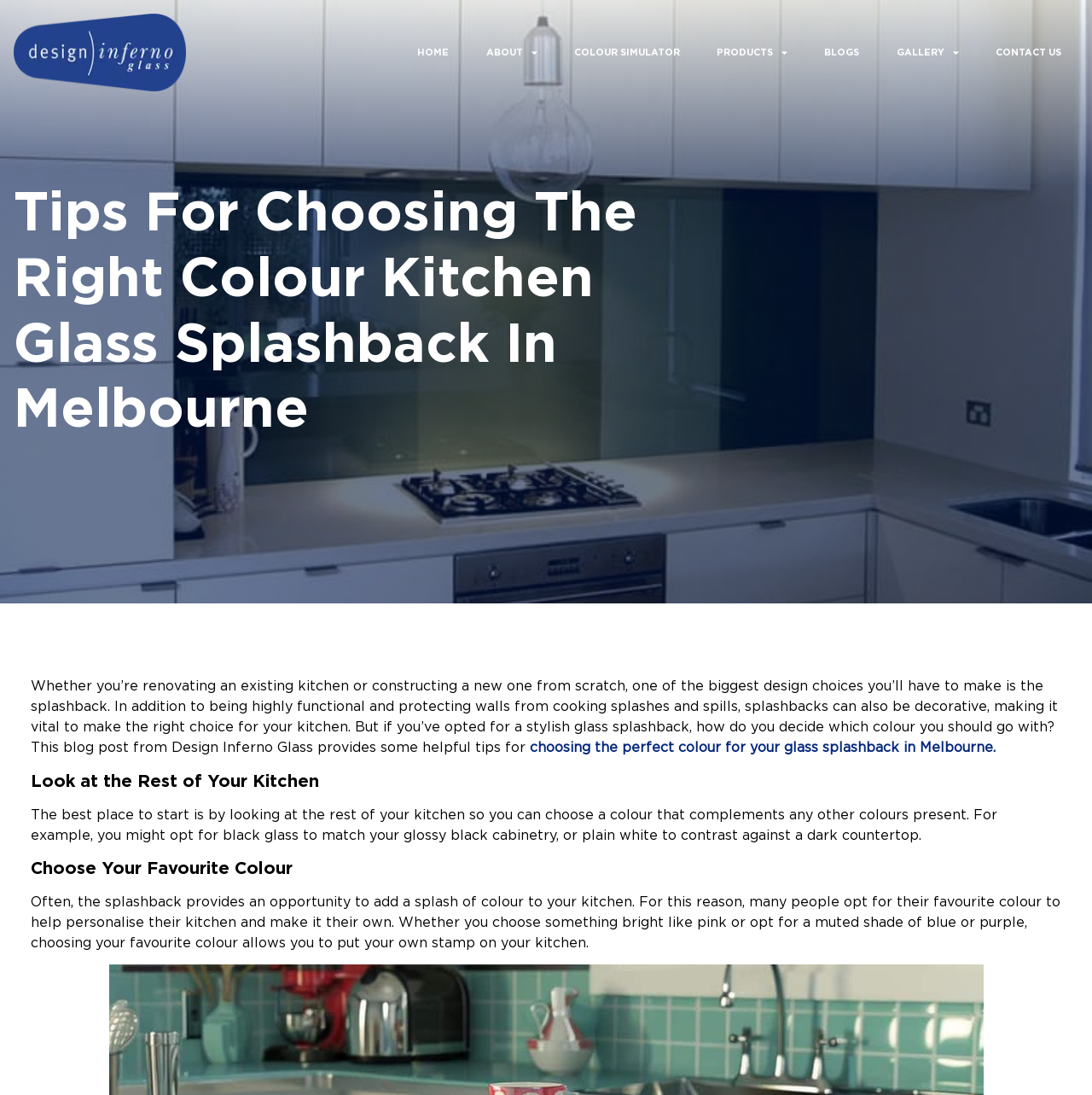Utilize the details in the image to give a detailed response to the question: What is the purpose of a splashback?

According to the webpage content, a splashback serves two purposes: it is 'highly functional and protecting walls from cooking splashes and spills', and it can also be 'decorative', making it important to choose the right colour.